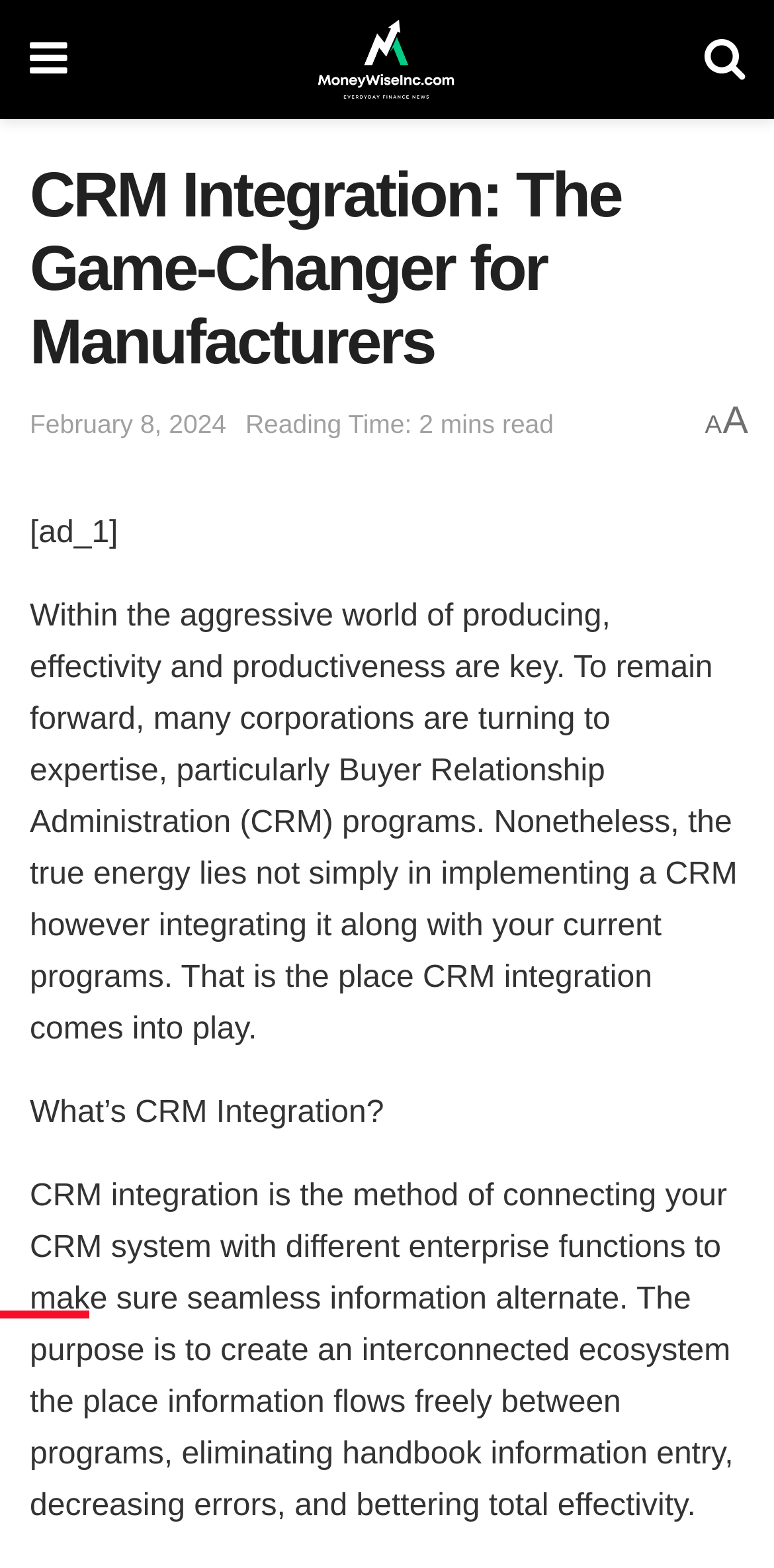Describe the webpage meticulously, covering all significant aspects.

The webpage is about CRM integration and its benefits for manufacturers. At the top-left corner, there is a link with a Facebook icon. Next to it, there is a link with the title "Stocks and Markets Update" accompanied by an image. On the top-right corner, there is a link with a Twitter icon.

Below these links, there is a heading that reads "CRM Integration: The Game-Changer for Manufacturers". Underneath the heading, there is a link showing the date "February 8, 2024". To the right of the date, there is a text indicating the reading time of 2 minutes. Further to the right, there is a single letter "A".

Below these elements, there is a small text "[ad_1]" which is likely an advertisement. The main content of the webpage starts below this advertisement. The text explains the importance of efficiency and productivity in the manufacturing industry and how CRM integration can help achieve this. It then defines what CRM integration is and its benefits, including seamless data exchange, reduced errors, and improved efficiency.

Overall, the webpage has a simple layout with a clear structure, making it easy to follow and read.